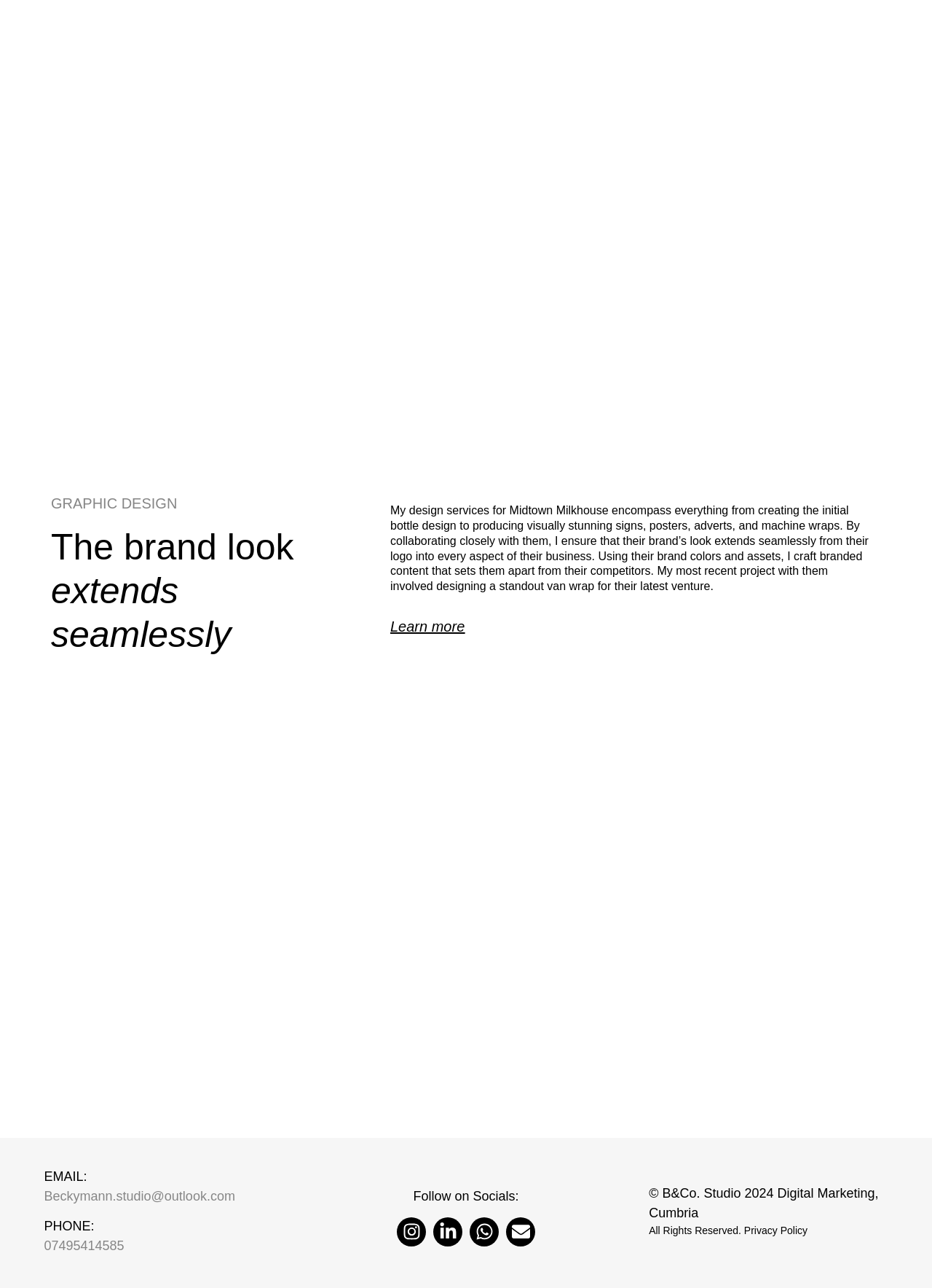Answer the question with a brief word or phrase:
What is the brand that the designer worked with?

Midtown Milkhouse